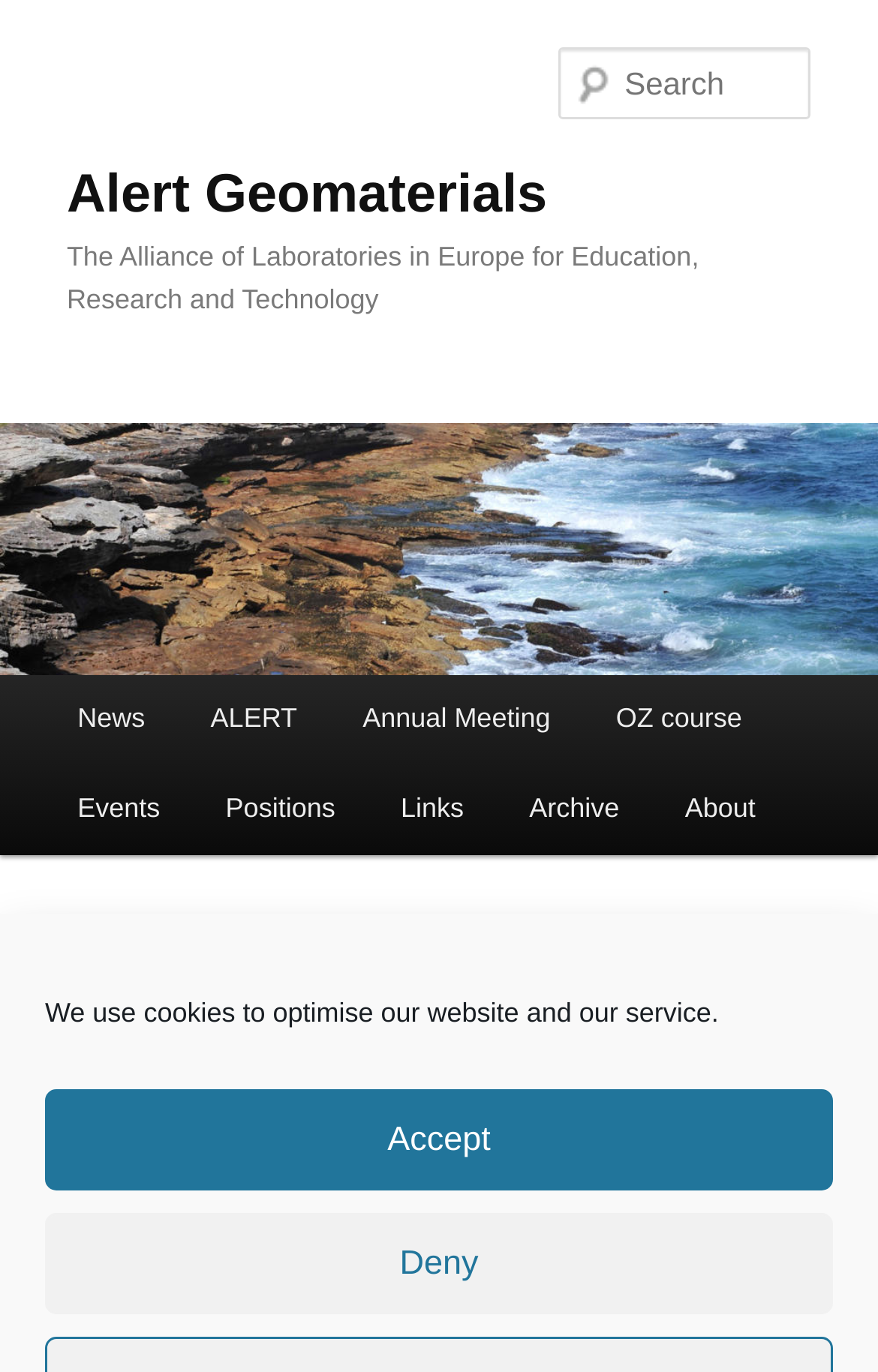Describe in detail what you see on the webpage.

The webpage is about CouFrac 2022, a call for abstracts, and is hosted by Alert Geomaterials. At the top of the page, there is a notification about the use of cookies, with two buttons, "Accept" and "Deny", to manage cookie preferences. 

Below the notification, there is a link to skip to the primary content. The page's title, "Alert Geomaterials", is displayed prominently, along with a link to the same title. 

Underneath, there is a heading that describes the Alliance of Laboratories in Europe for Education, Research, and Technology. A logo or image of Alert Geomaterials is displayed on the left side of the page, with a link to the same title. 

A search box is located at the top right corner of the page. The main menu is divided into several sections, including News, ALERT, Annual Meeting, OZ course, Events, Positions, Links, Archive, and About. 

The main content of the page is about the CouFrac 2022 call for abstracts. The title of the post is displayed prominently, followed by the post navigation links, "← Previous" and "Next →". The post's metadata, including the date "May 23, 2022", and the author "Arthur Fanara", are displayed below the title.